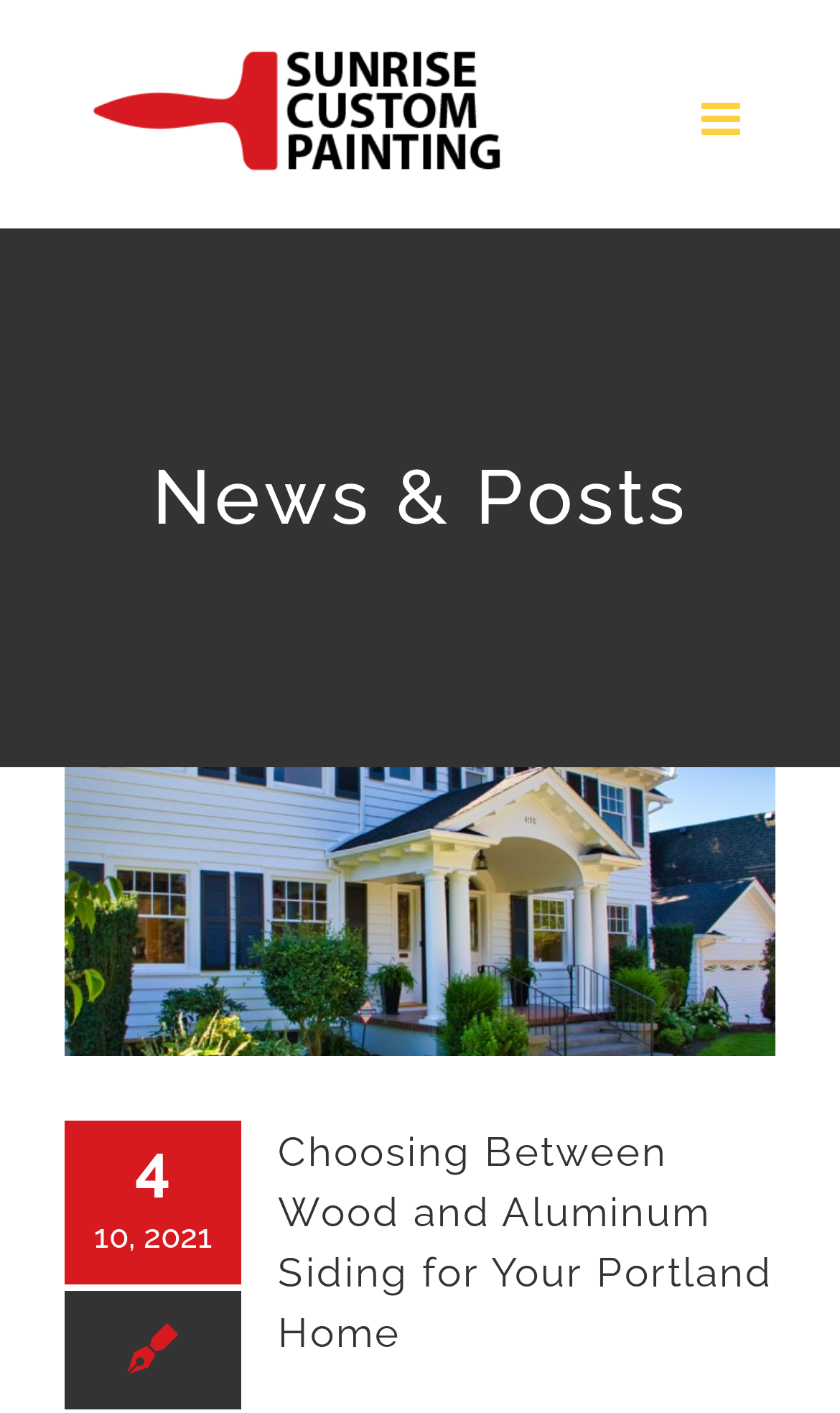Using the webpage screenshot, locate the HTML element that fits the following description and provide its bounding box: "alt="Sunrise Custom Painting Logo"".

[0.111, 0.031, 0.598, 0.13]